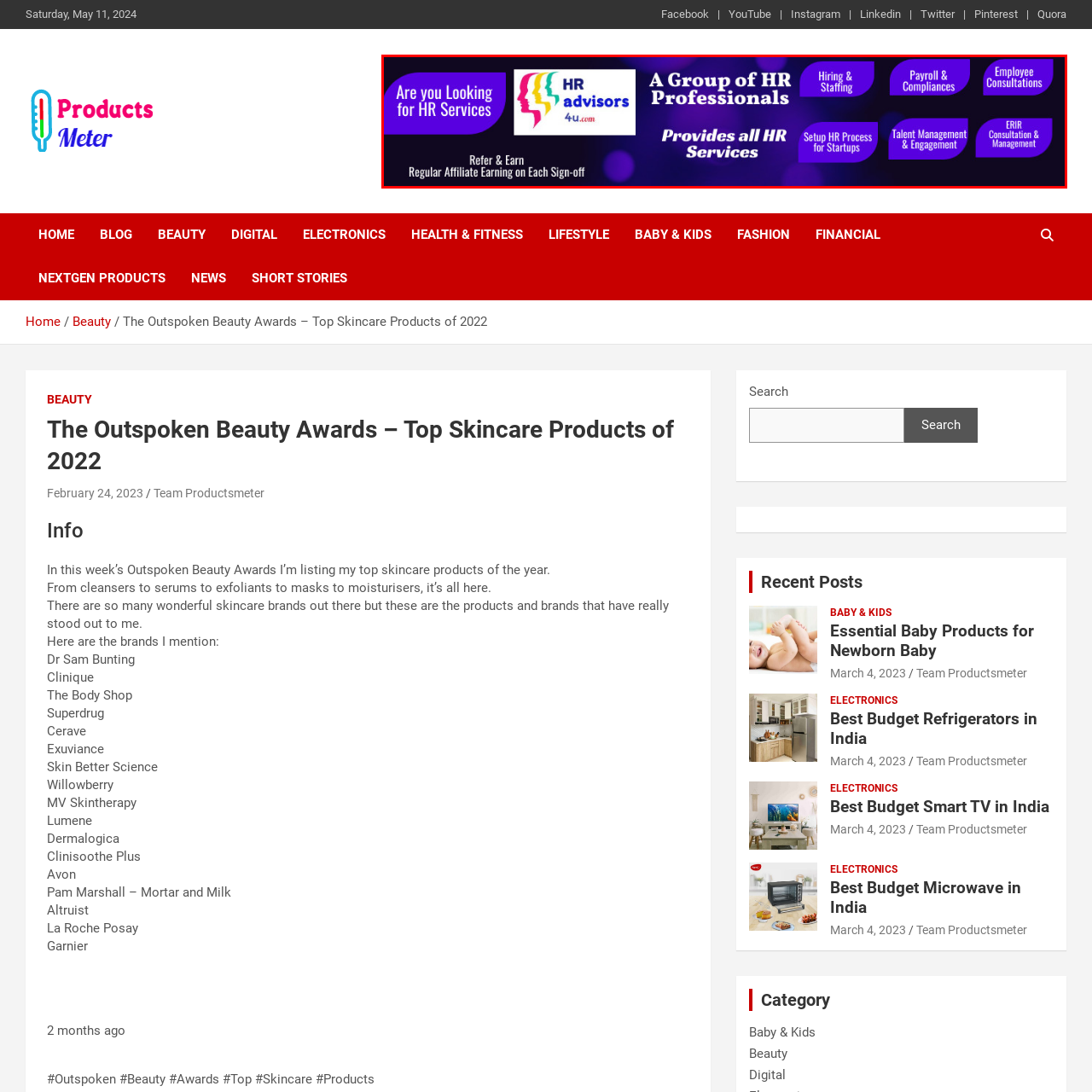What services are offered under 'Talent Management & Engagement'?
Analyze the image surrounded by the red bounding box and provide a thorough answer.

The caption does not provide specific details about the services offered under 'Talent Management & Engagement', only mentioning it as one of the key services provided by HR Advisors 4U.